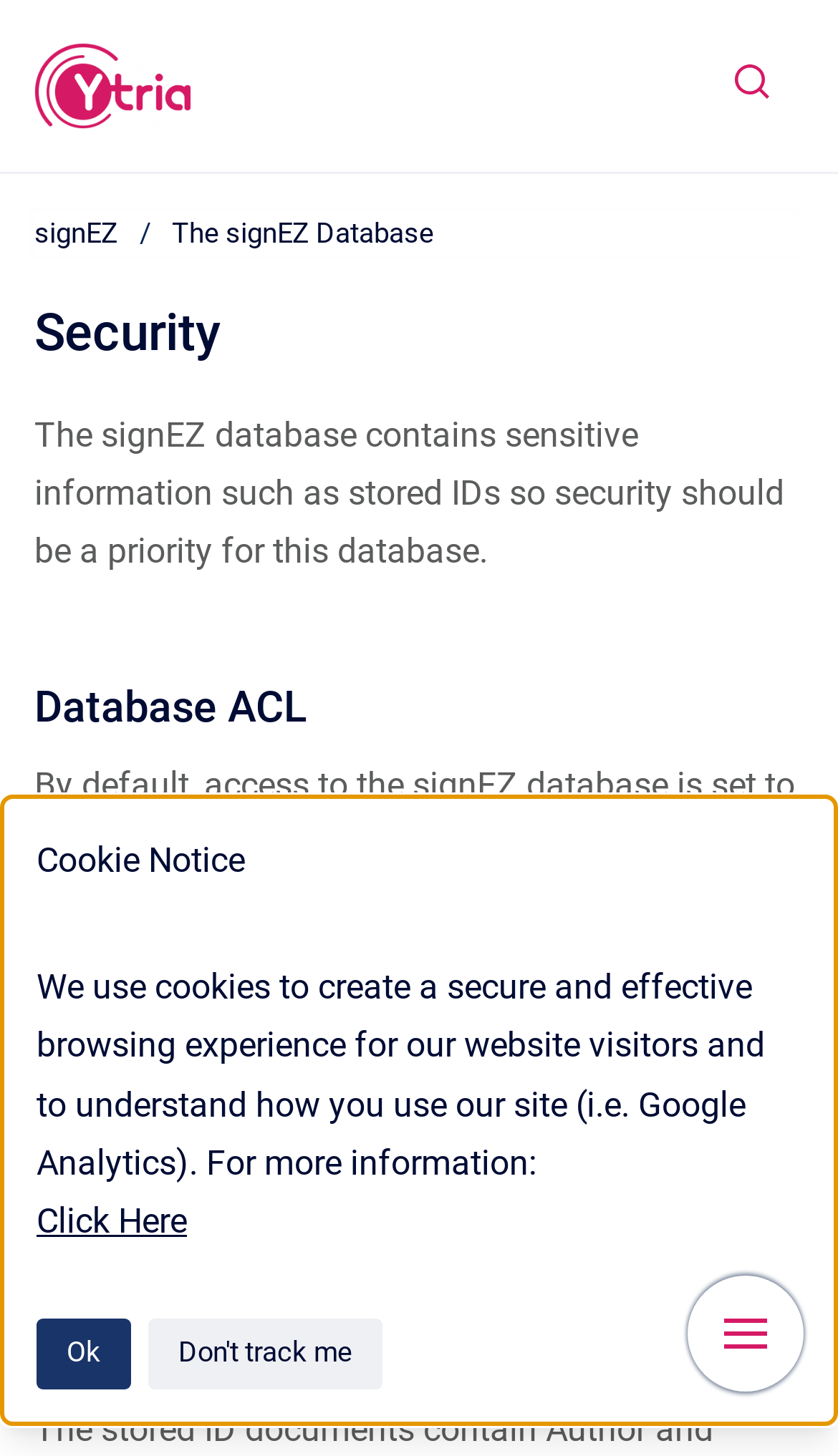What is the alternative option for signing with an ID?
Based on the image, give a concise answer in the form of a single word or short phrase.

Sign with another ID